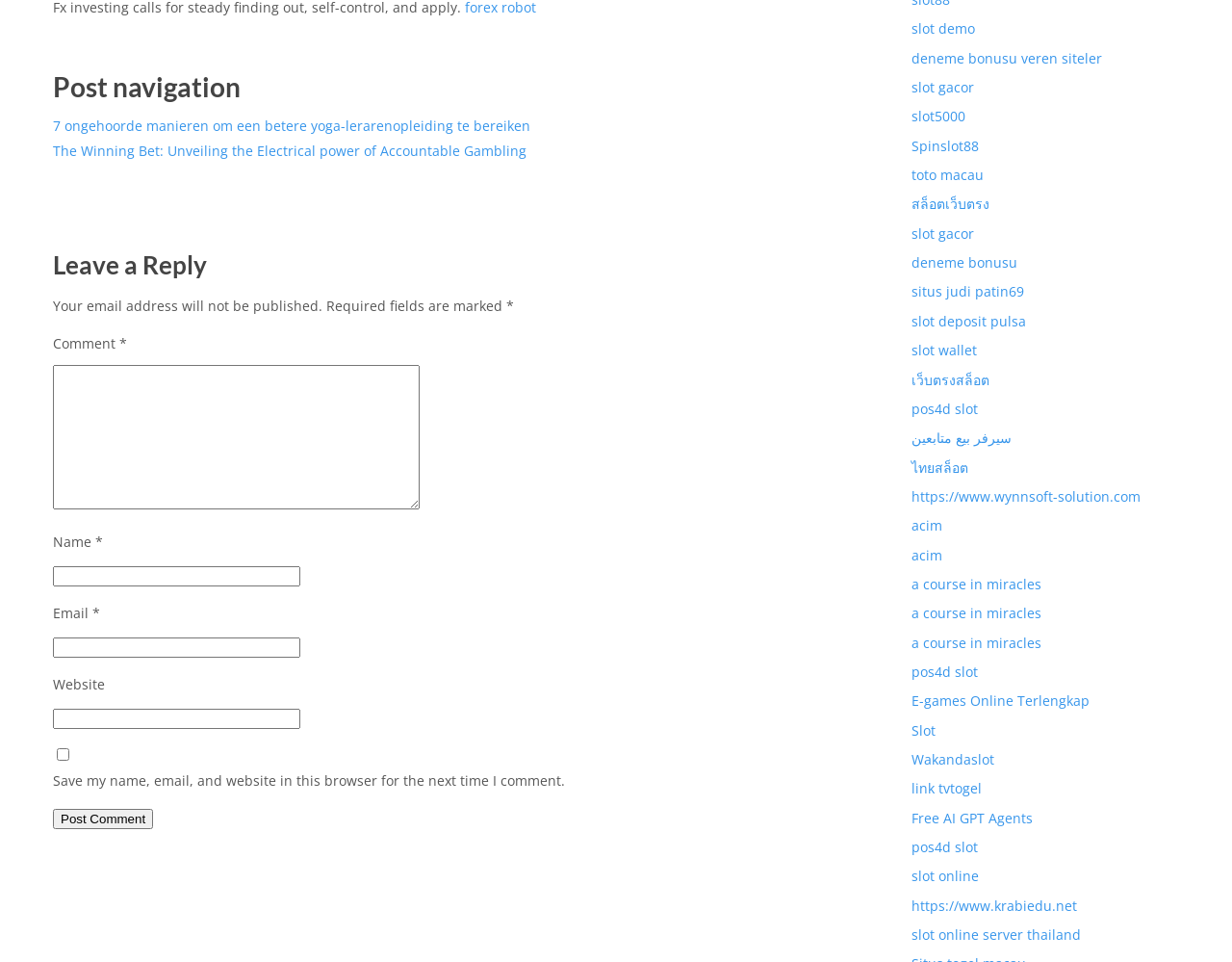Answer the question briefly using a single word or phrase: 
What is required to leave a reply?

Name, email, and comment